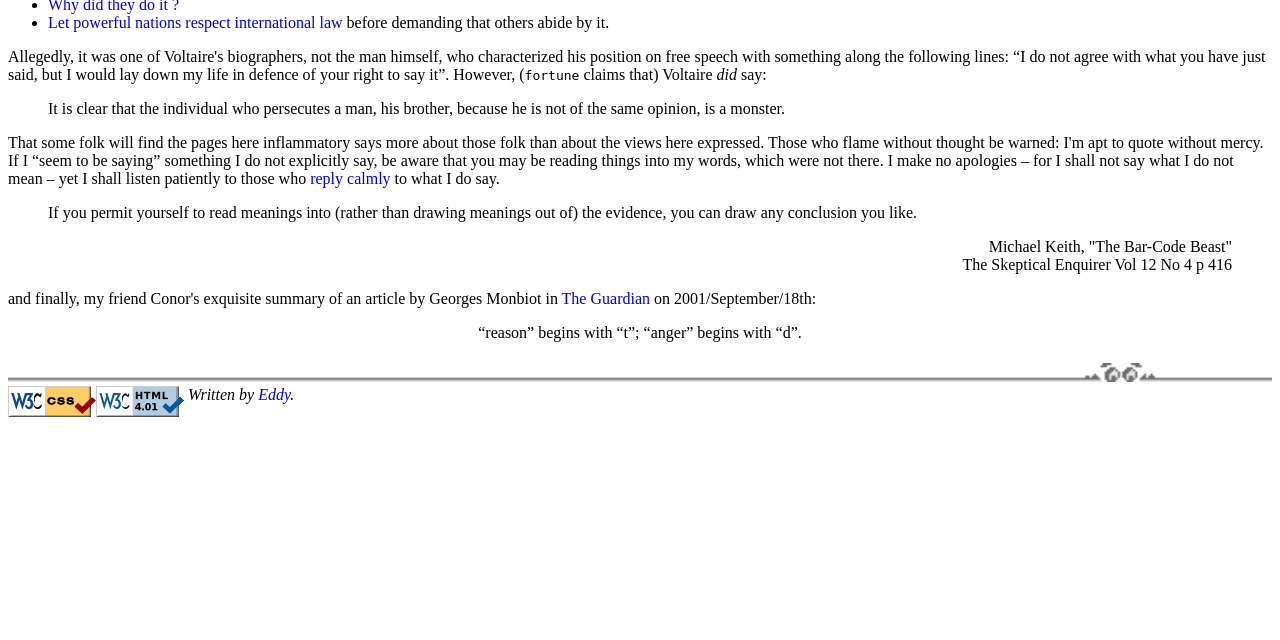Predict the bounding box of the UI element based on this description: "Eddy".

[0.202, 0.604, 0.227, 0.63]